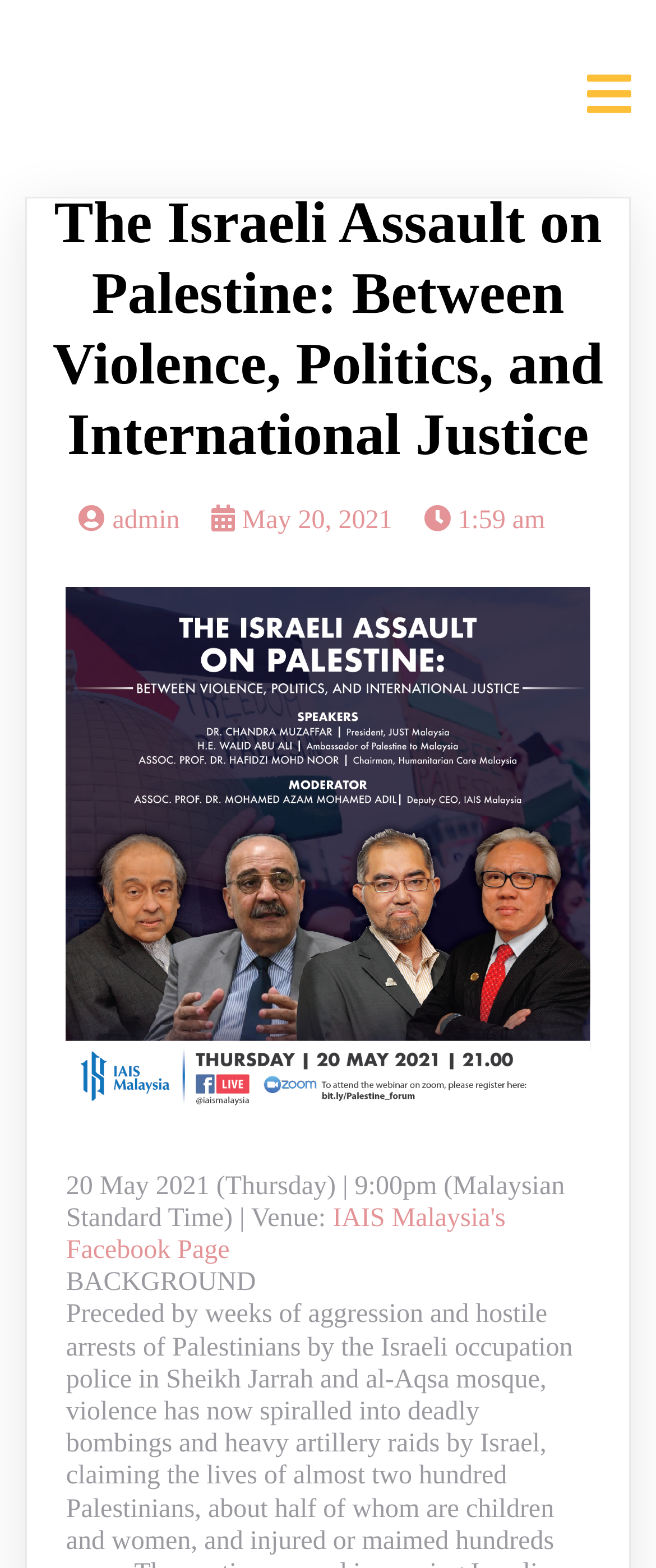When was this article published? From the image, respond with a single word or brief phrase.

May 20, 2021